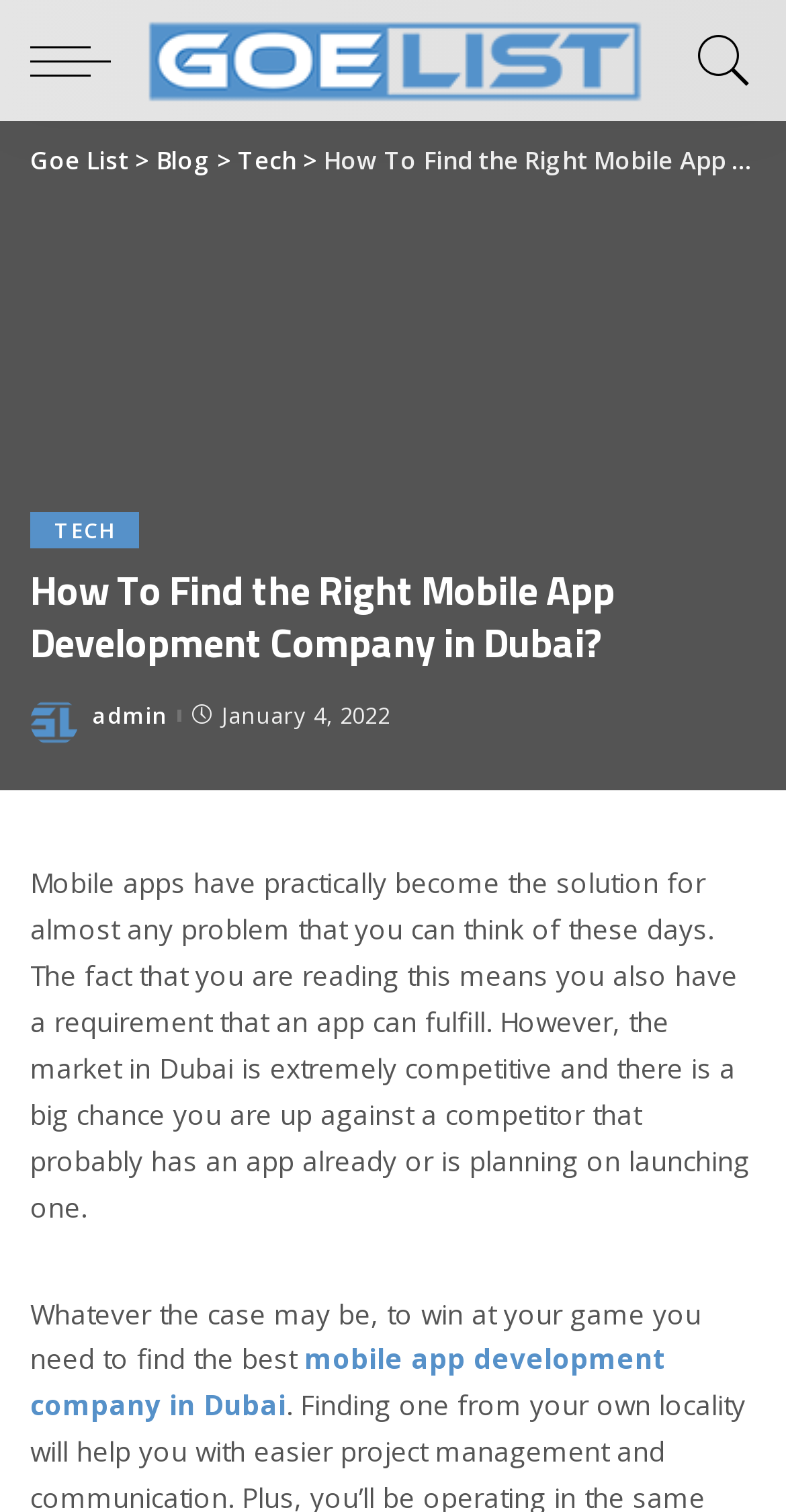Create a detailed summary of the webpage's content and design.

The webpage appears to be a blog post titled "How To Find the Right Mobile App Development Company in Dubai?" on the Goe List website. At the top of the page, there is a navigation bar with links to the website's logo, "Goe List", and a search icon. Below the navigation bar, there is a large header image related to app development.

The main content of the page is divided into sections. The first section is a heading that repeats the title of the blog post. Below the heading, there is a section with the author's information, including their name, "admin", and the date the post was published, "January 4, 2022".

The main article begins with a paragraph of text that discusses the importance of mobile apps in today's world and the competitive market in Dubai. The text continues in a second paragraph, which is partially highlighted as a link to "mobile app development company in Dubai".

There are several links and images scattered throughout the page, including a link to the "Blog" and "Tech" sections of the website, as well as an image of the website's logo. Overall, the page has a clean and organized layout, with clear headings and concise text.